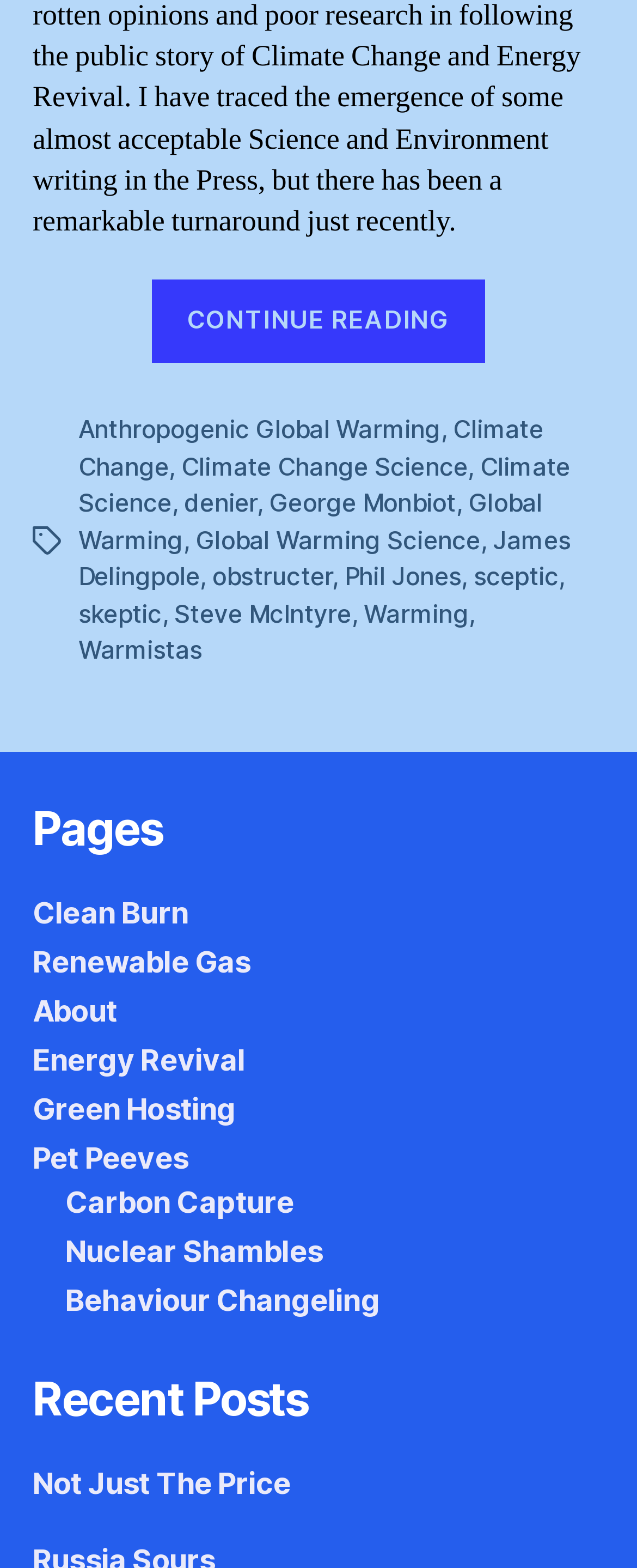Specify the bounding box coordinates of the element's area that should be clicked to execute the given instruction: "Learn about Climate Change Science". The coordinates should be four float numbers between 0 and 1, i.e., [left, top, right, bottom].

[0.285, 0.288, 0.734, 0.307]